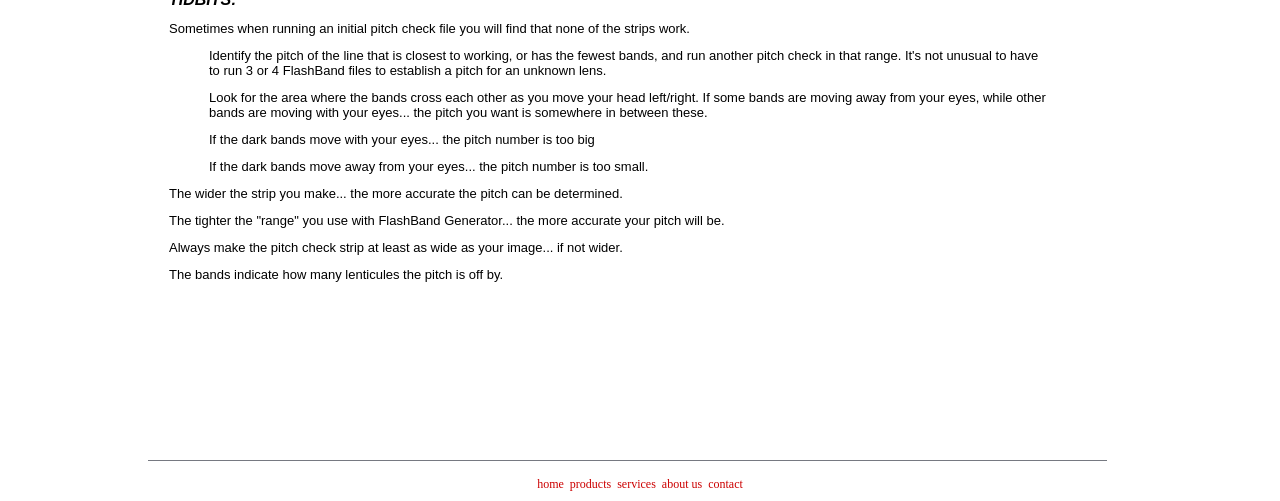What happens if the dark bands move with your eyes?
Based on the screenshot, provide your answer in one word or phrase.

Pitch number is too big